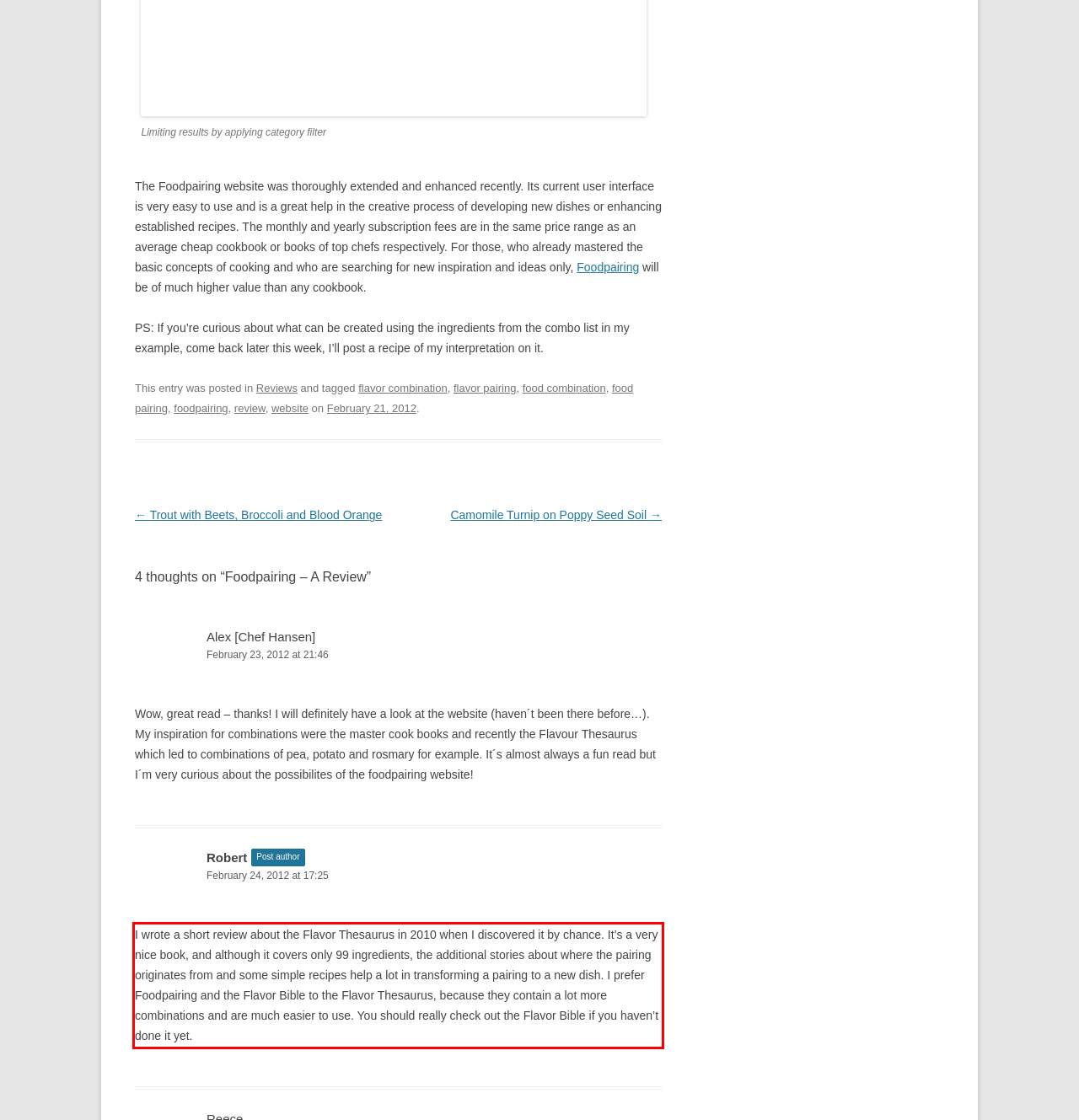Given a webpage screenshot, identify the text inside the red bounding box using OCR and extract it.

I wrote a short review about the Flavor Thesaurus in 2010 when I discovered it by chance. It’s a very nice book, and although it covers only 99 ingredients, the additional stories about where the pairing originates from and some simple recipes help a lot in transforming a pairing to a new dish. I prefer Foodpairing and the Flavor Bible to the Flavor Thesaurus, because they contain a lot more combinations and are much easier to use. You should really check out the Flavor Bible if you haven’t done it yet.